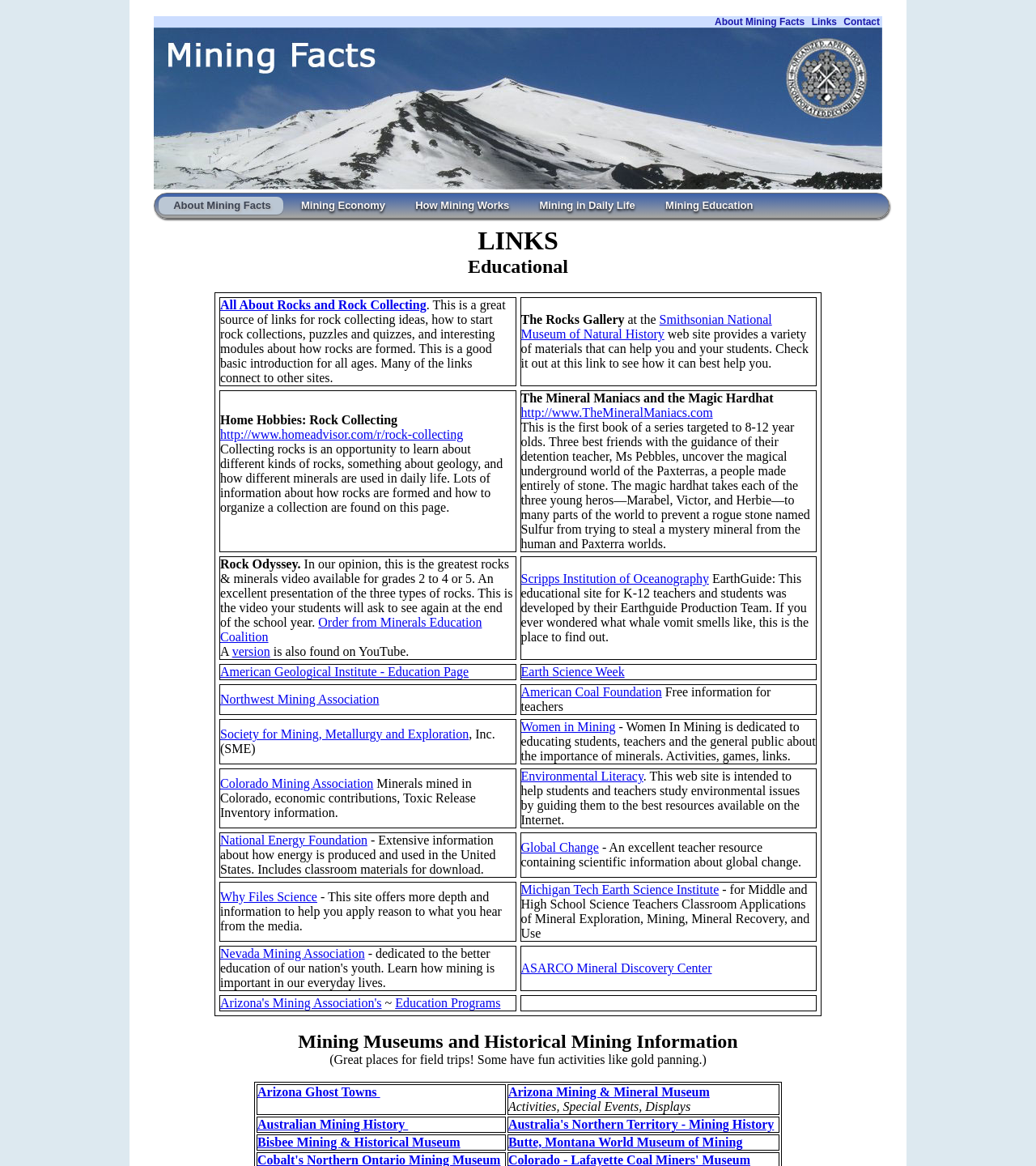Consider the image and give a detailed and elaborate answer to the question: 
What type of resources are provided on this webpage?

The webpage contains a table with multiple rows, each containing links and descriptions of educational resources, such as videos, websites, and books, related to mining and metallurgy, indicating that the webpage provides educational resources.